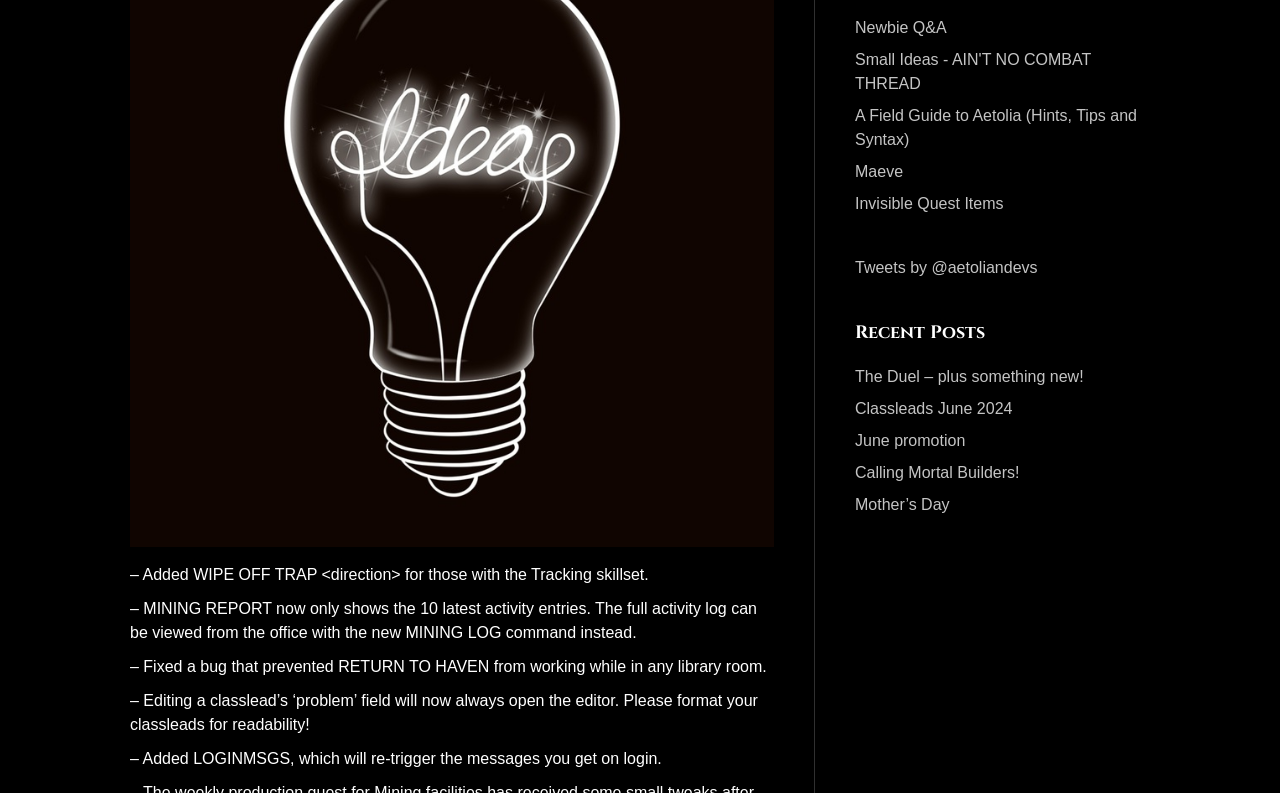Identify the bounding box coordinates of the HTML element based on this description: "Calling Mortal Builders!".

[0.668, 0.586, 0.796, 0.607]